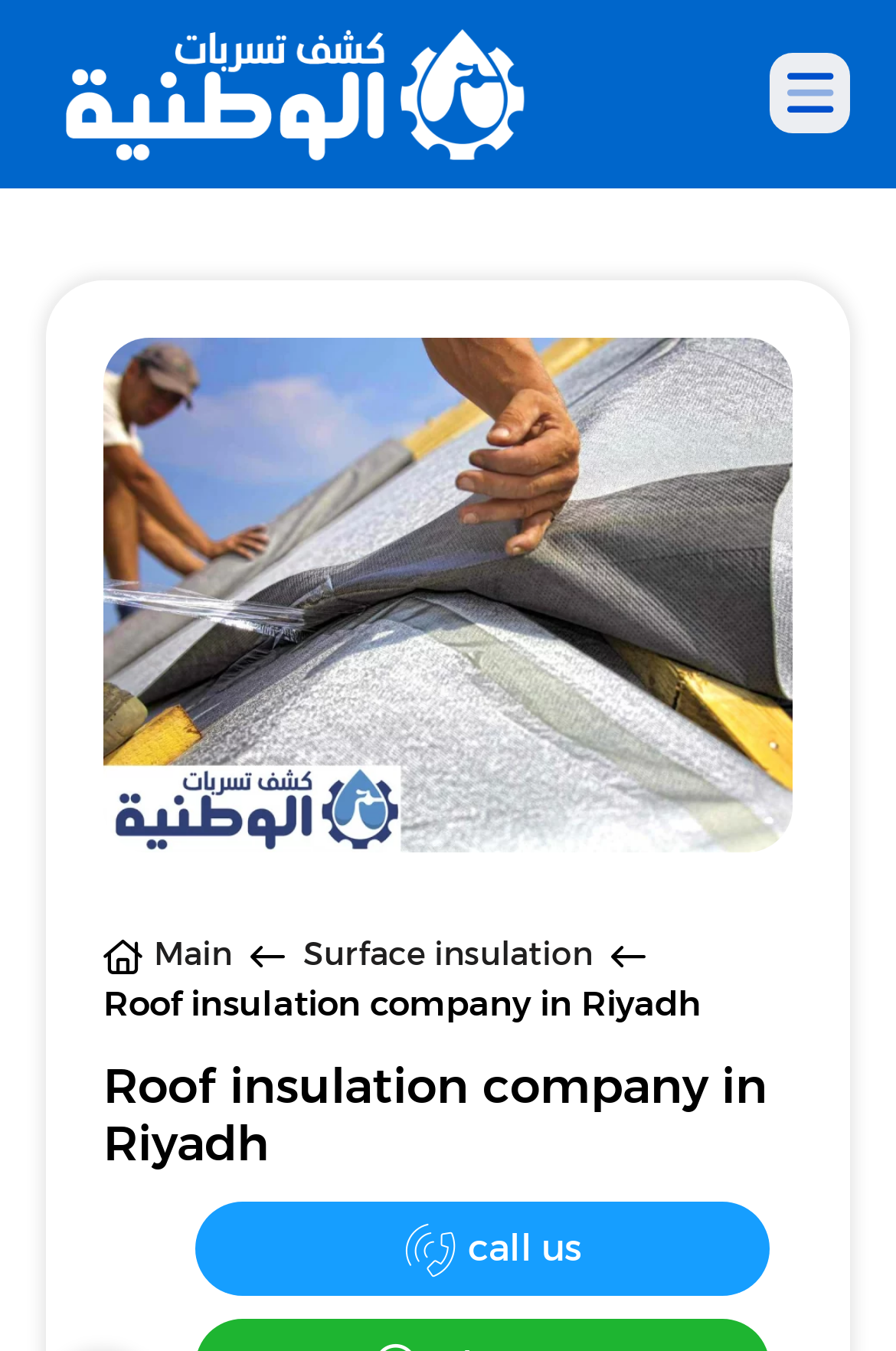By analyzing the image, answer the following question with a detailed response: What type of insulation is offered?

The webpage has a link to 'Surface insulation', which suggests that this is a type of insulation service offered by the company.